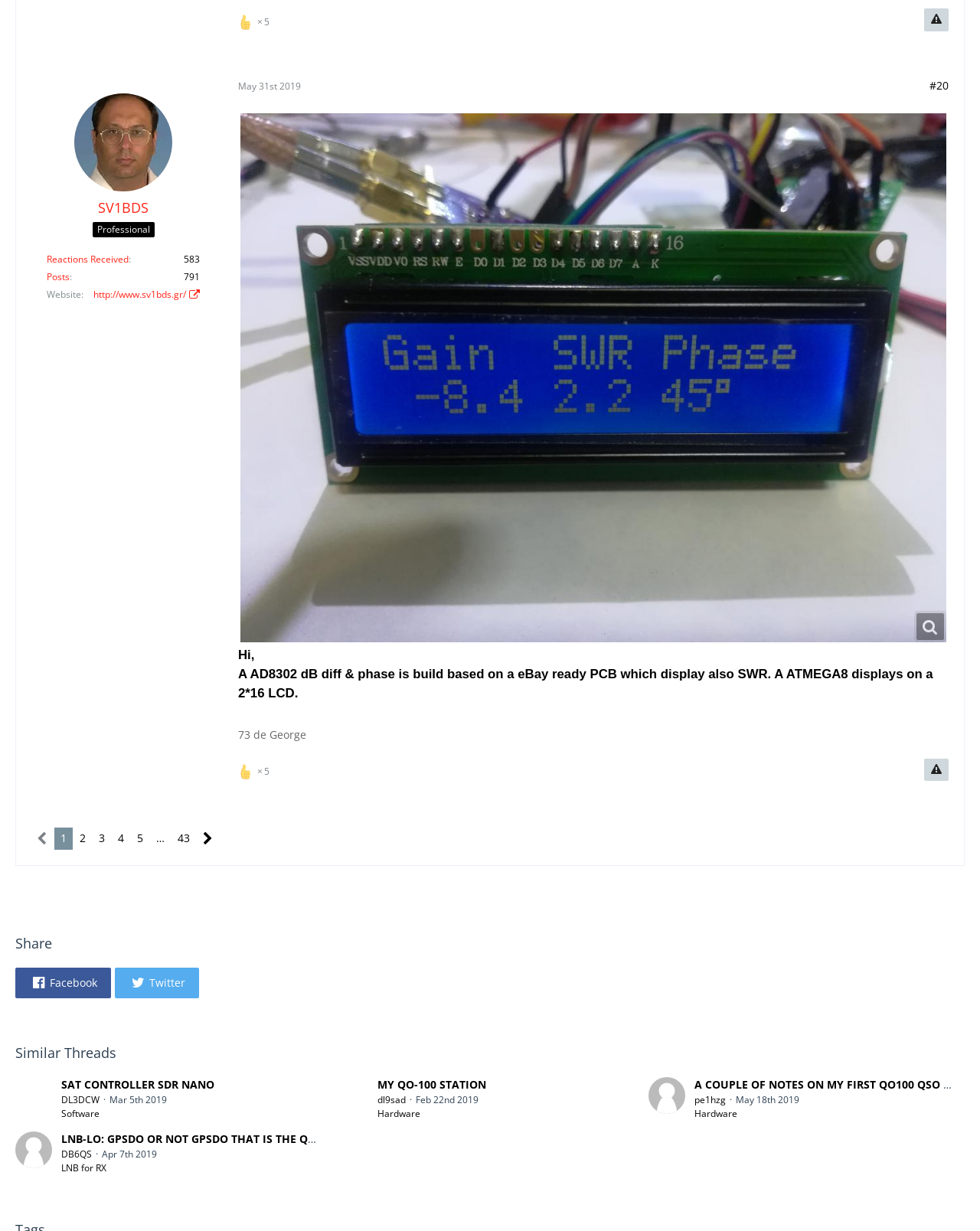What is the username of the user who posted 'A AD8302 dB diff & phase is build based on a eBay ready PCB which display also SWR. A ATMEGA8 displays on a 2*16 LCD.'?
Please provide a comprehensive and detailed answer to the question.

I found the username 'SV1BDS' by looking at the link 'SV1BDS' with the description 'Professional' above the post.